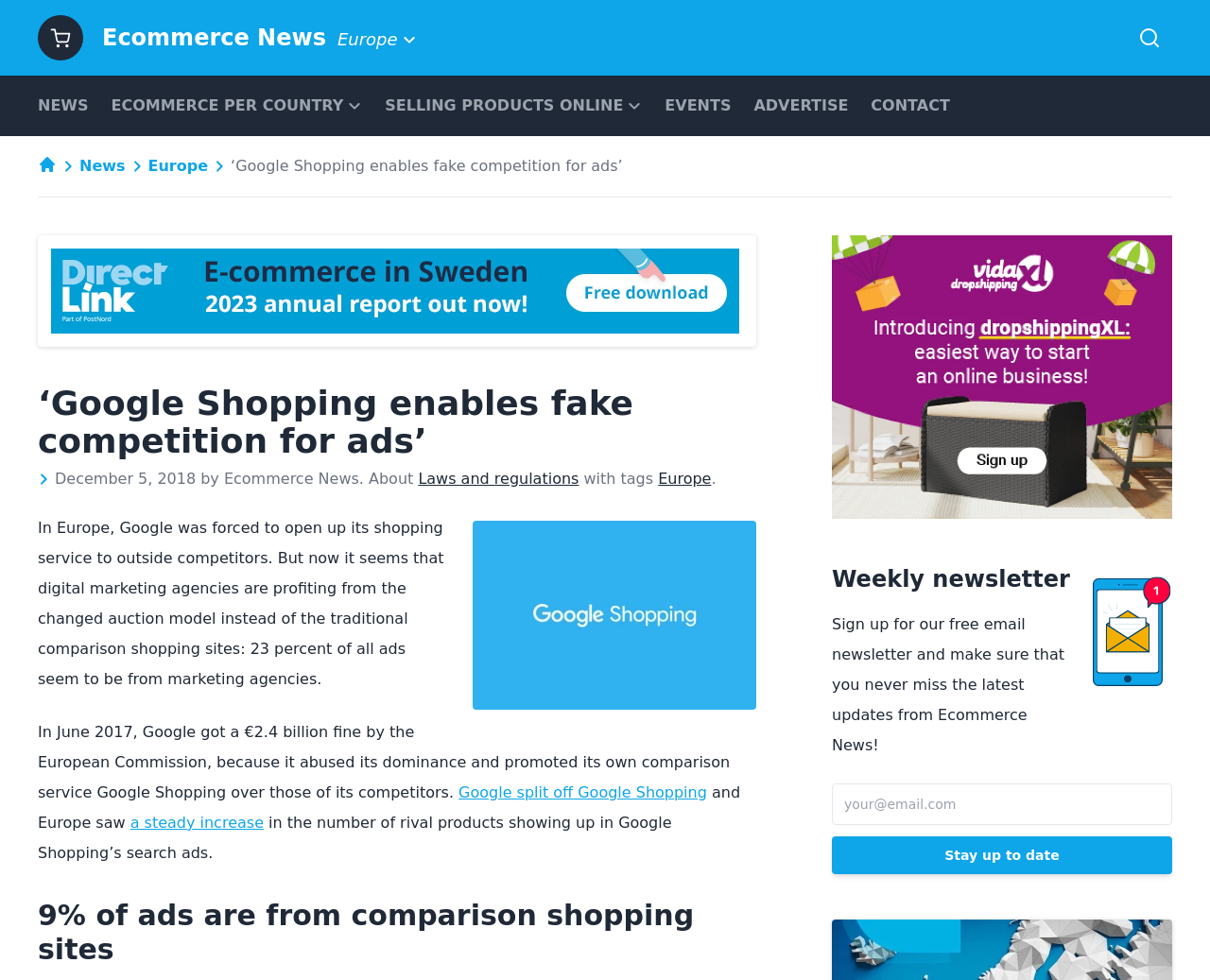What is the purpose of the 'Stay up to date' button?
Using the image as a reference, give an elaborate response to the question.

The purpose of the 'Stay up to date' button can be determined by reading the surrounding text that says 'Sign up for our free email newsletter and make sure that you never miss the latest updates from Ecommerce News!'.